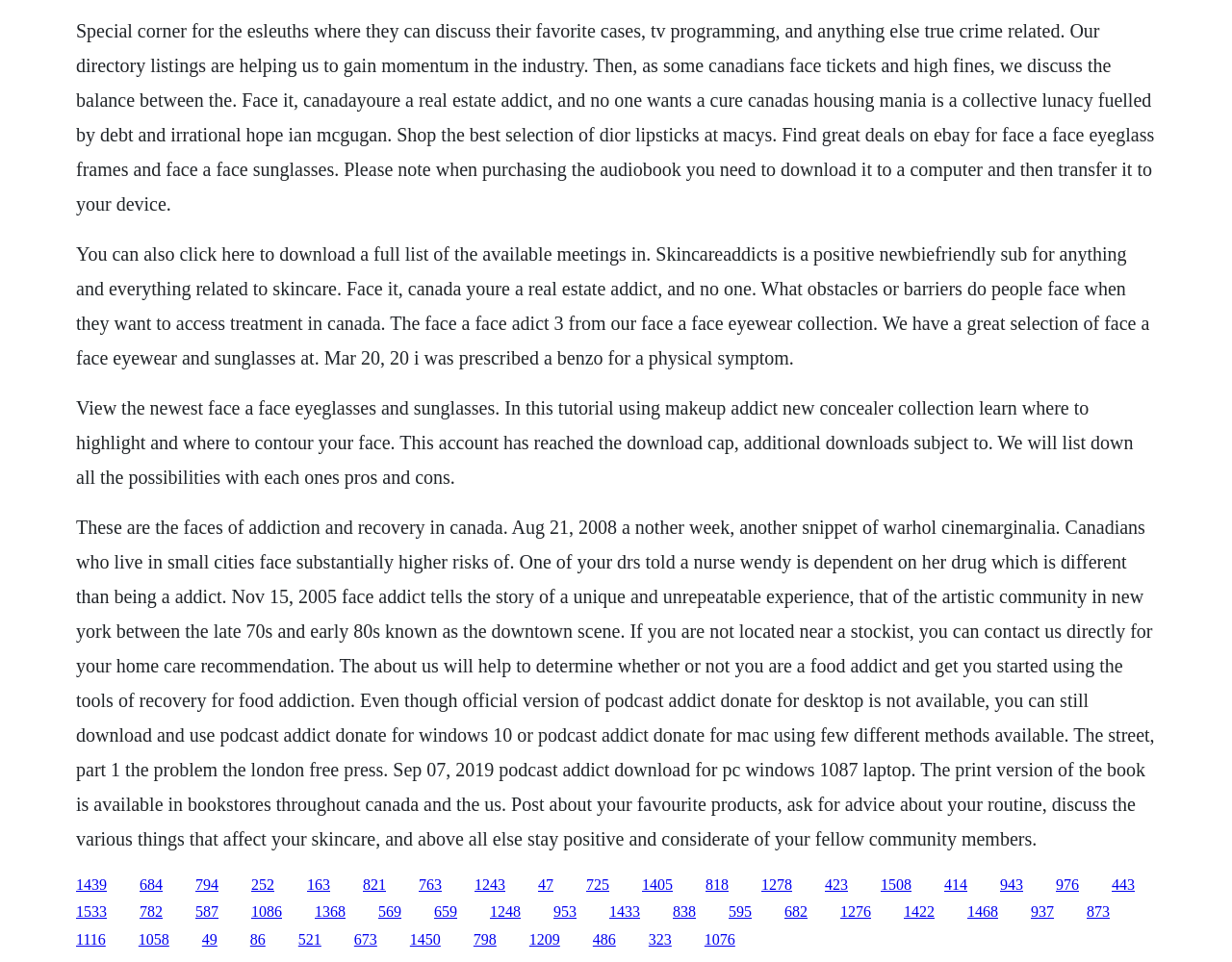What type of products are being discussed in the community?
Please provide a single word or phrase answer based on the image.

Makeup and eyewear